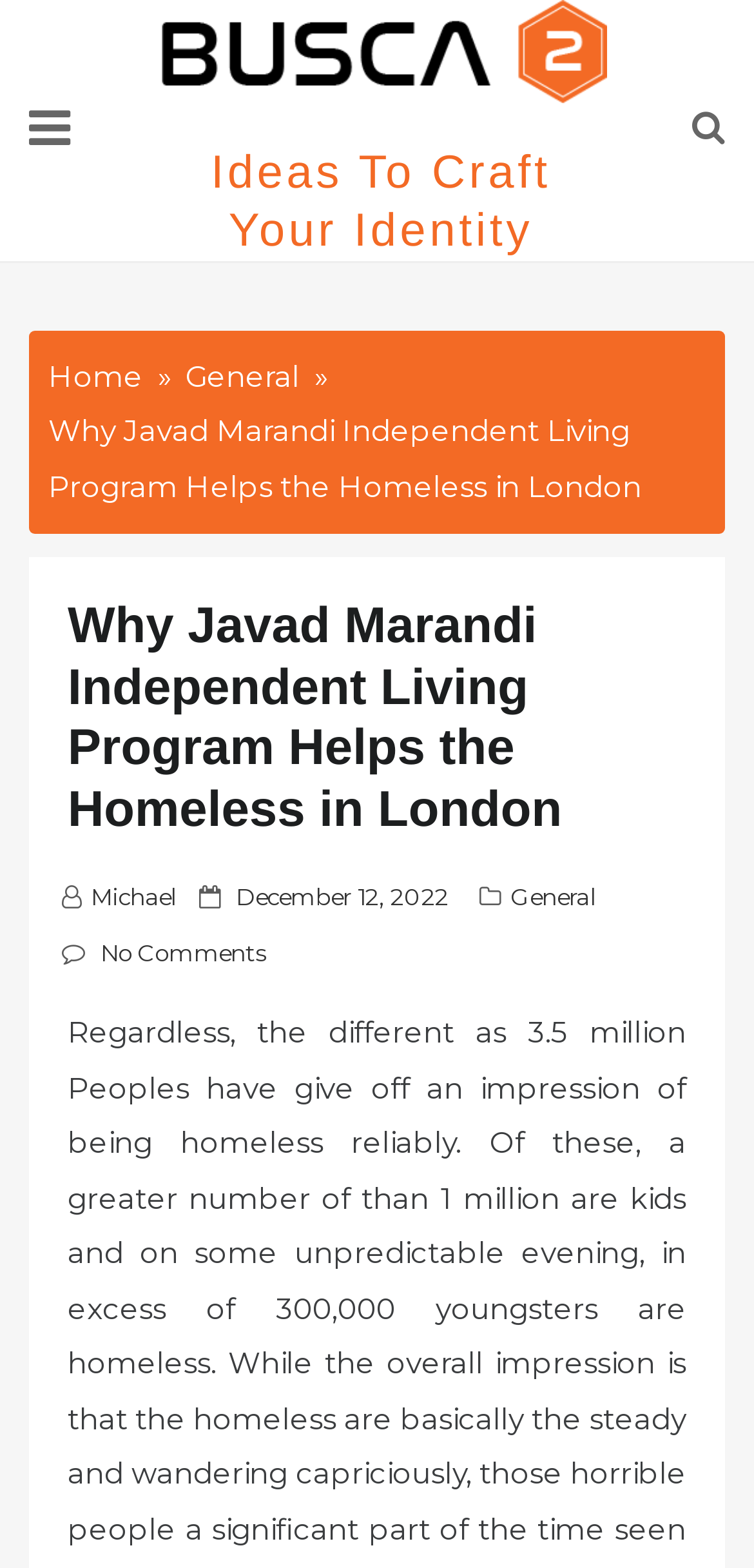Determine the bounding box coordinates of the clickable region to follow the instruction: "check the website's copyright information".

None